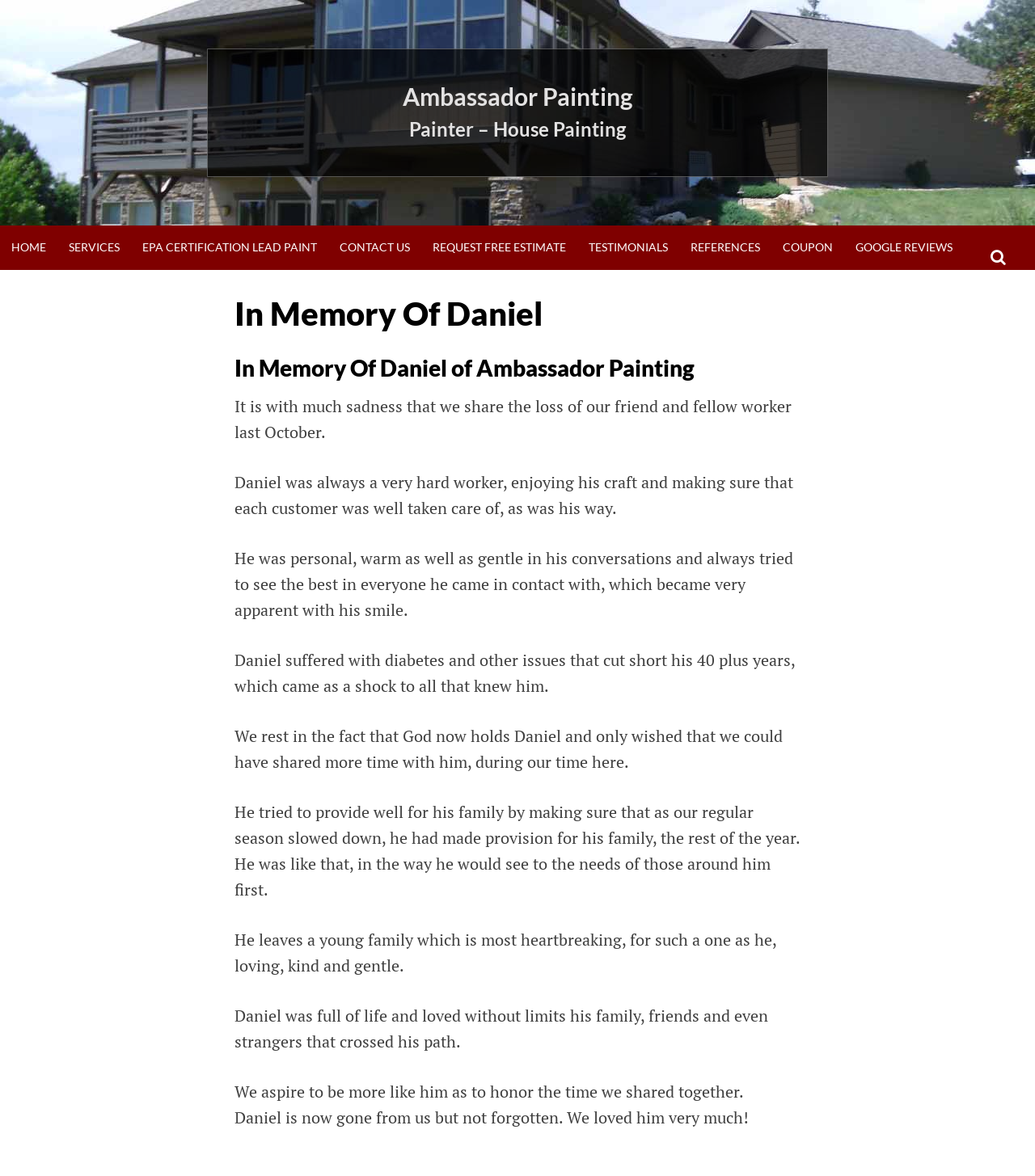Offer a meticulous description of the webpage's structure and content.

The webpage is a tribute to a person named Daniel, who was a friend and fellow worker at Ambassador Painting. At the top of the page, there is a heading that reads "Ambassador Painting" and a link to the same name. Below this, there is a navigation menu with links to various pages, including "HOME", "SERVICES", "CONTACT US", and others.

The main content of the page is an article that pays tribute to Daniel. The article is headed "In Memory Of Daniel" and is divided into several paragraphs. The text describes Daniel as a hard worker who enjoyed his craft and took care of his customers. He is also described as a warm and gentle person who always tried to see the best in everyone. The article mentions that Daniel suffered from diabetes and other health issues that cut his life short.

The text is arranged in a vertical column, with each paragraph following the previous one. The paragraphs are separated by a small gap, making it easy to read. There are no images on the page, but the text is well-organized and easy to follow.

At the bottom of the page, there is a final paragraph that expresses the sadness of Daniel's passing and the impact he had on those who knew him. The page is a heartfelt tribute to a person who was clearly loved and respected by his colleagues and friends.